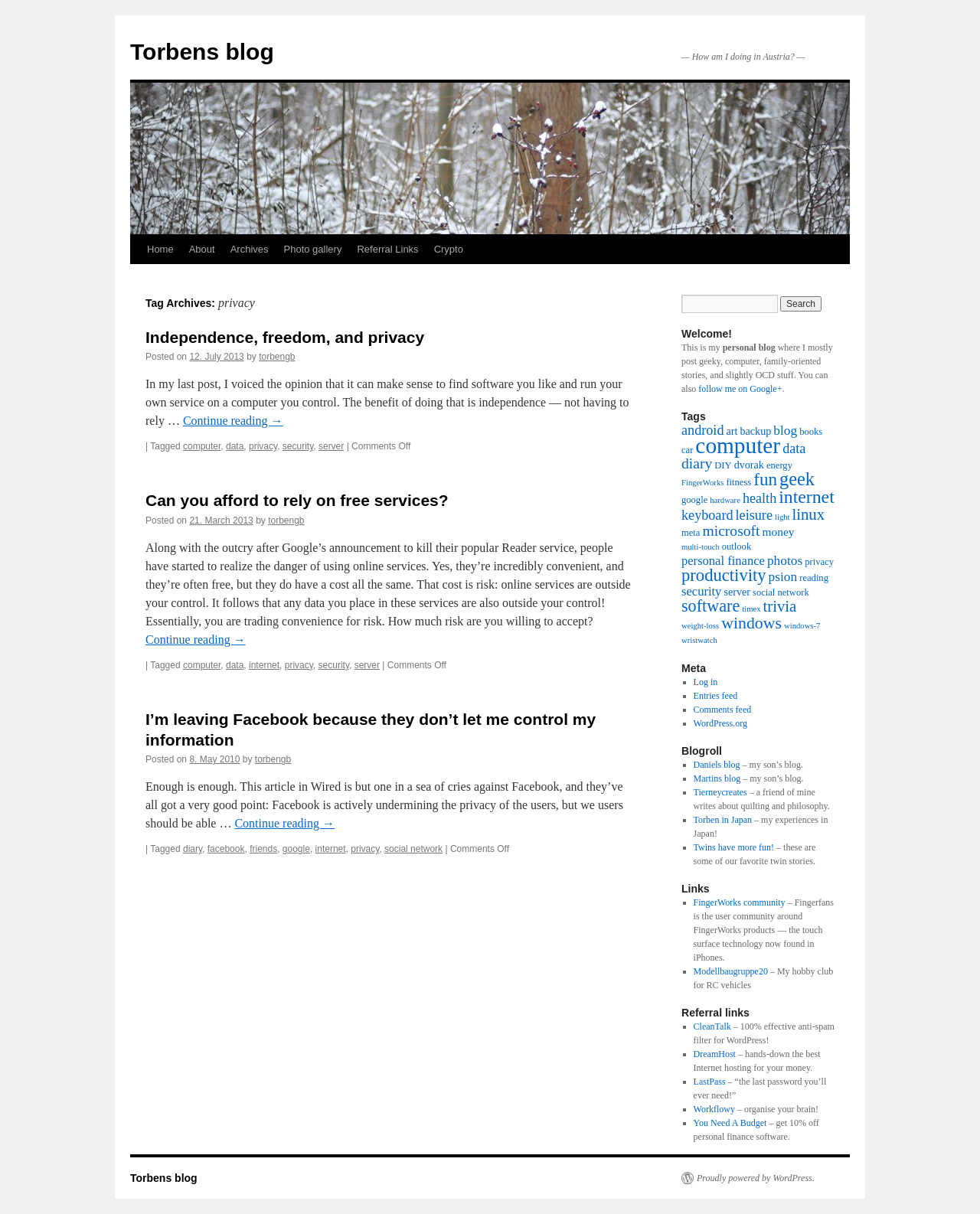Using the format (top-left x, top-left y, bottom-right x, bottom-right y), and given the element description, identify the bounding box coordinates within the screenshot: Torbens blog

[0.133, 0.032, 0.28, 0.053]